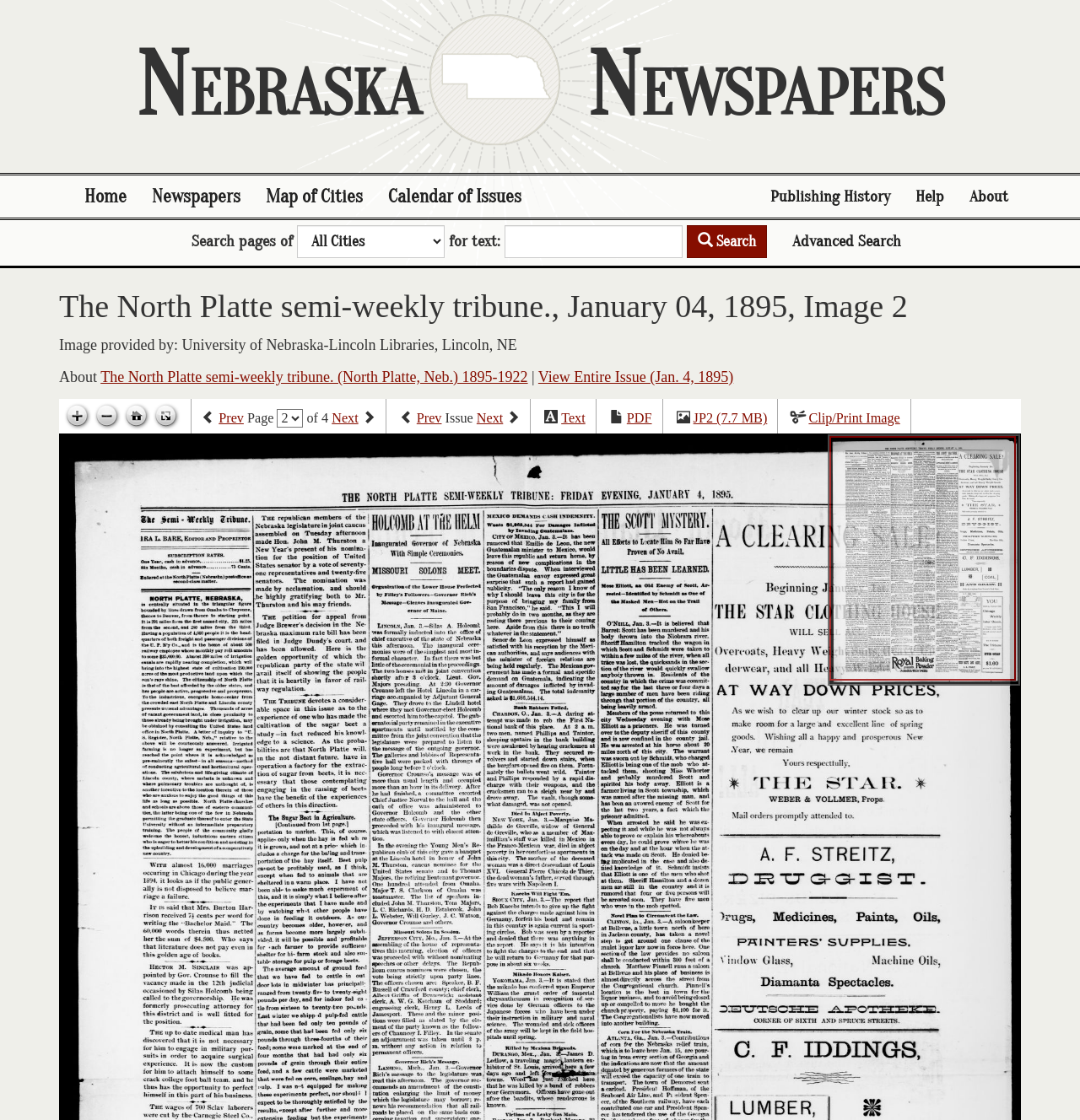Please provide the bounding box coordinates for the element that needs to be clicked to perform the instruction: "Go to help page". The coordinates must consist of four float numbers between 0 and 1, formatted as [left, top, right, bottom].

[0.836, 0.157, 0.886, 0.194]